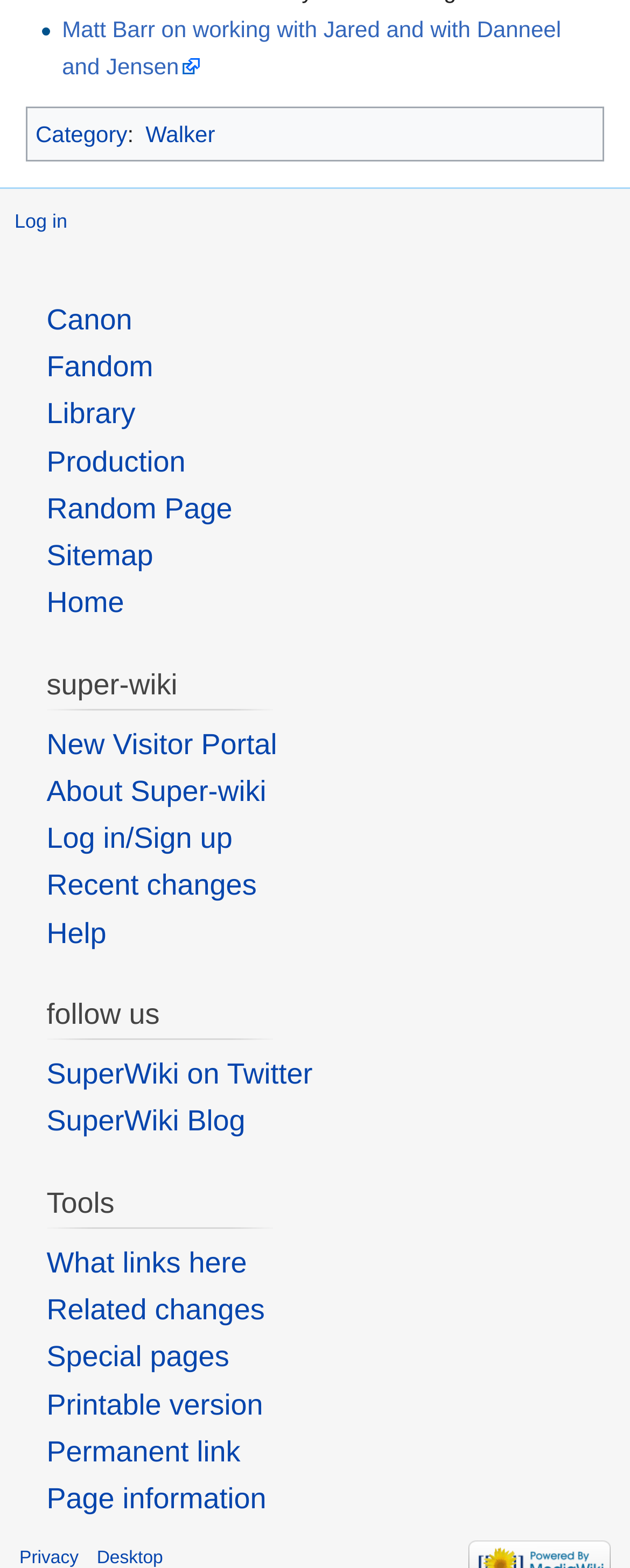How many links are in the navigation section?
Based on the visual, give a brief answer using one word or a short phrase.

1